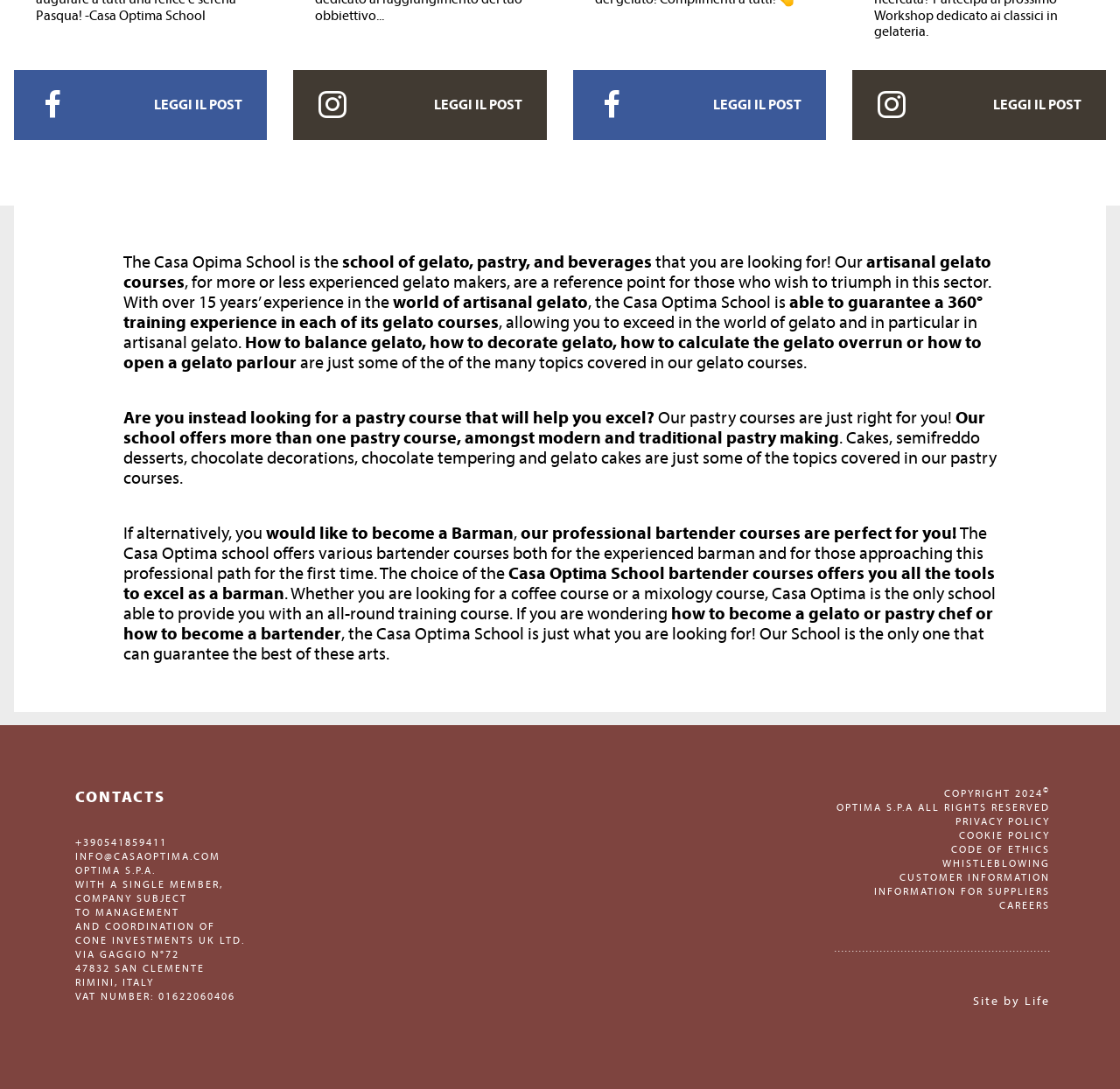Please specify the bounding box coordinates of the area that should be clicked to accomplish the following instruction: "Click on Google Logo". The coordinates should consist of four float numbers between 0 and 1, i.e., [left, top, right, bottom].

None